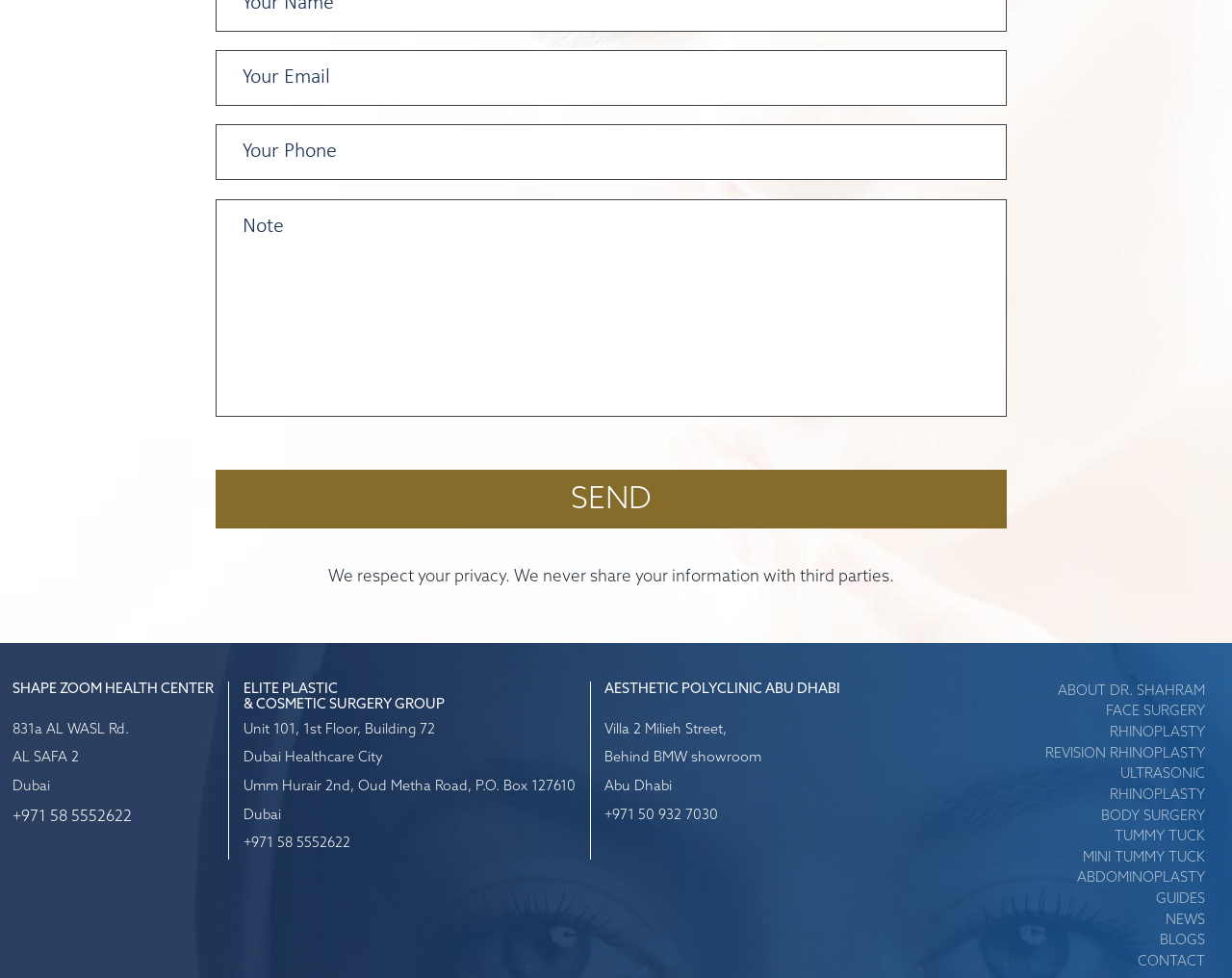What is the purpose of the form?
Using the details from the image, give an elaborate explanation to answer the question.

The form has three text boxes for 'Your Email', 'Your Phone', and 'Note', and a 'SEND' button, indicating that it is used for contacting the health center or clinic.